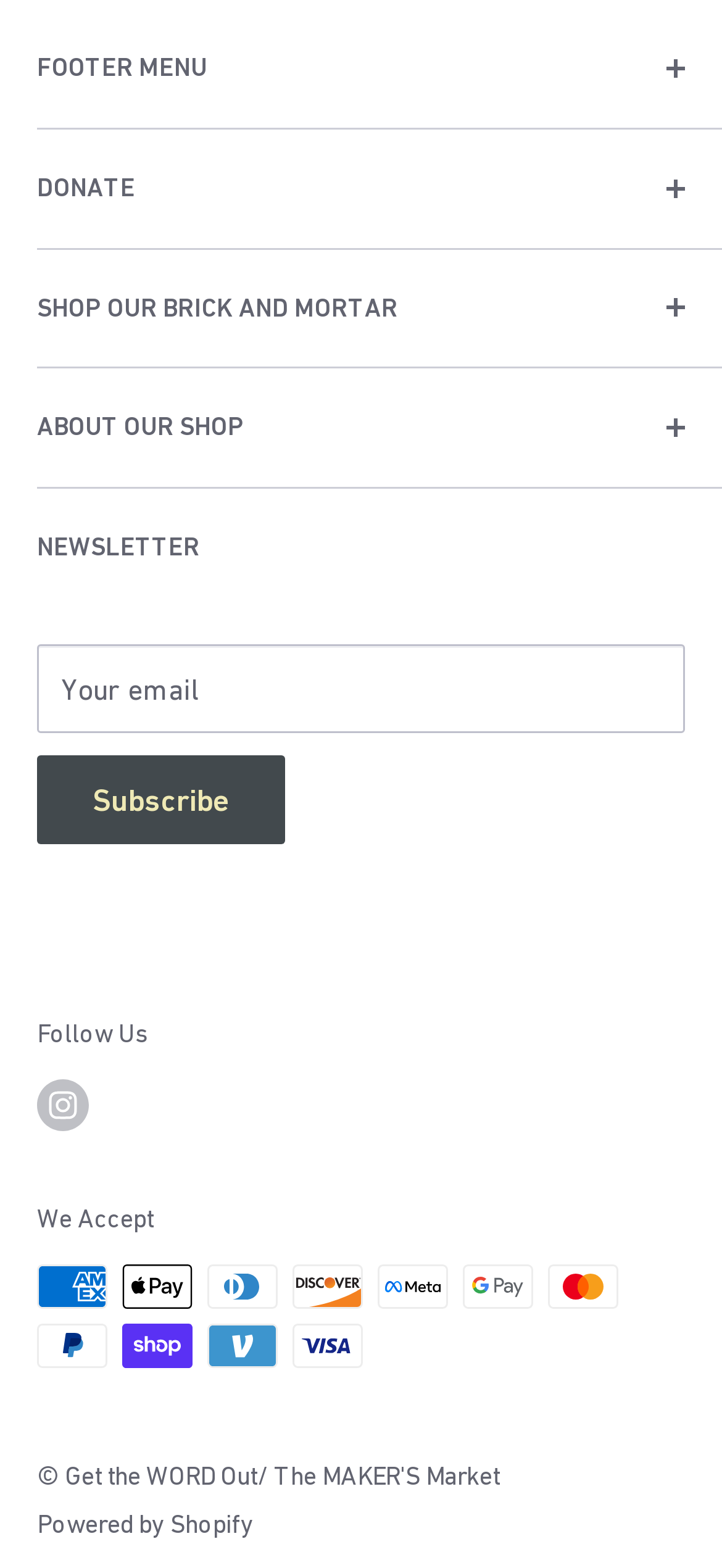Locate the bounding box coordinates of the area where you should click to accomplish the instruction: "Search for something".

[0.051, 0.072, 0.897, 0.11]